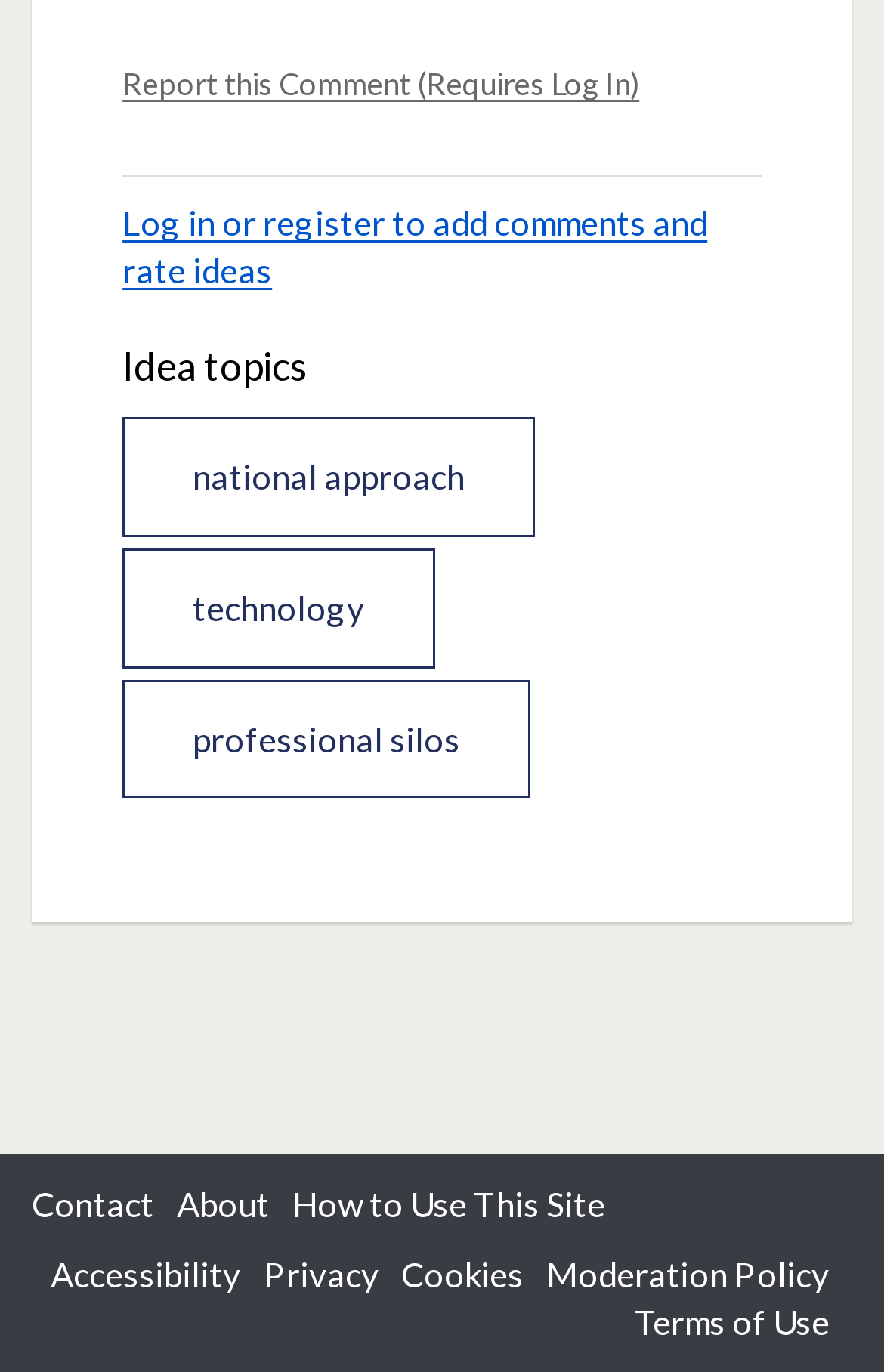Respond with a single word or short phrase to the following question: 
What is the last link in the footer?

Terms of Use